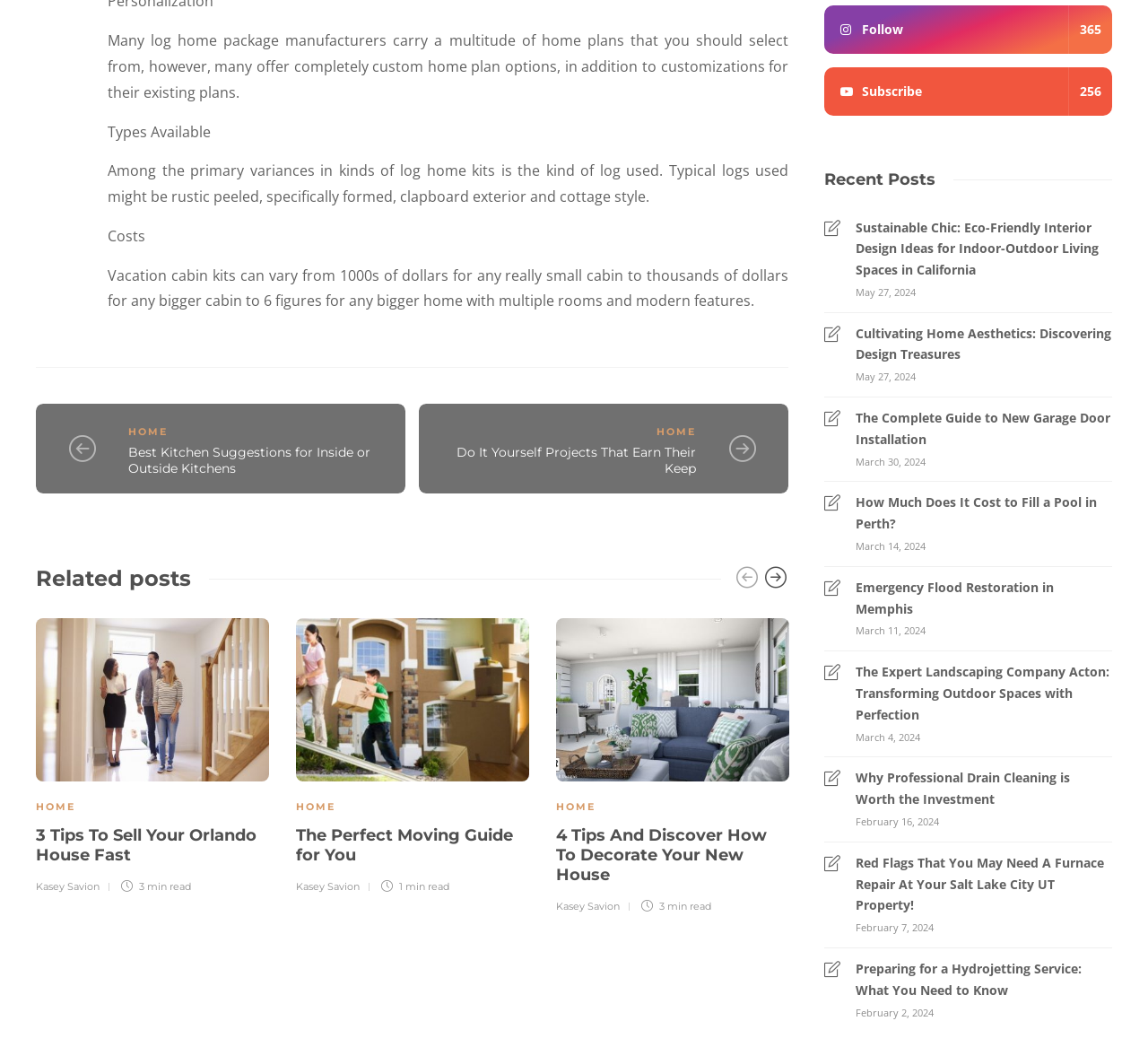Use a single word or phrase to answer the question:
How many articles are listed in the 'Recent Posts' section?

10